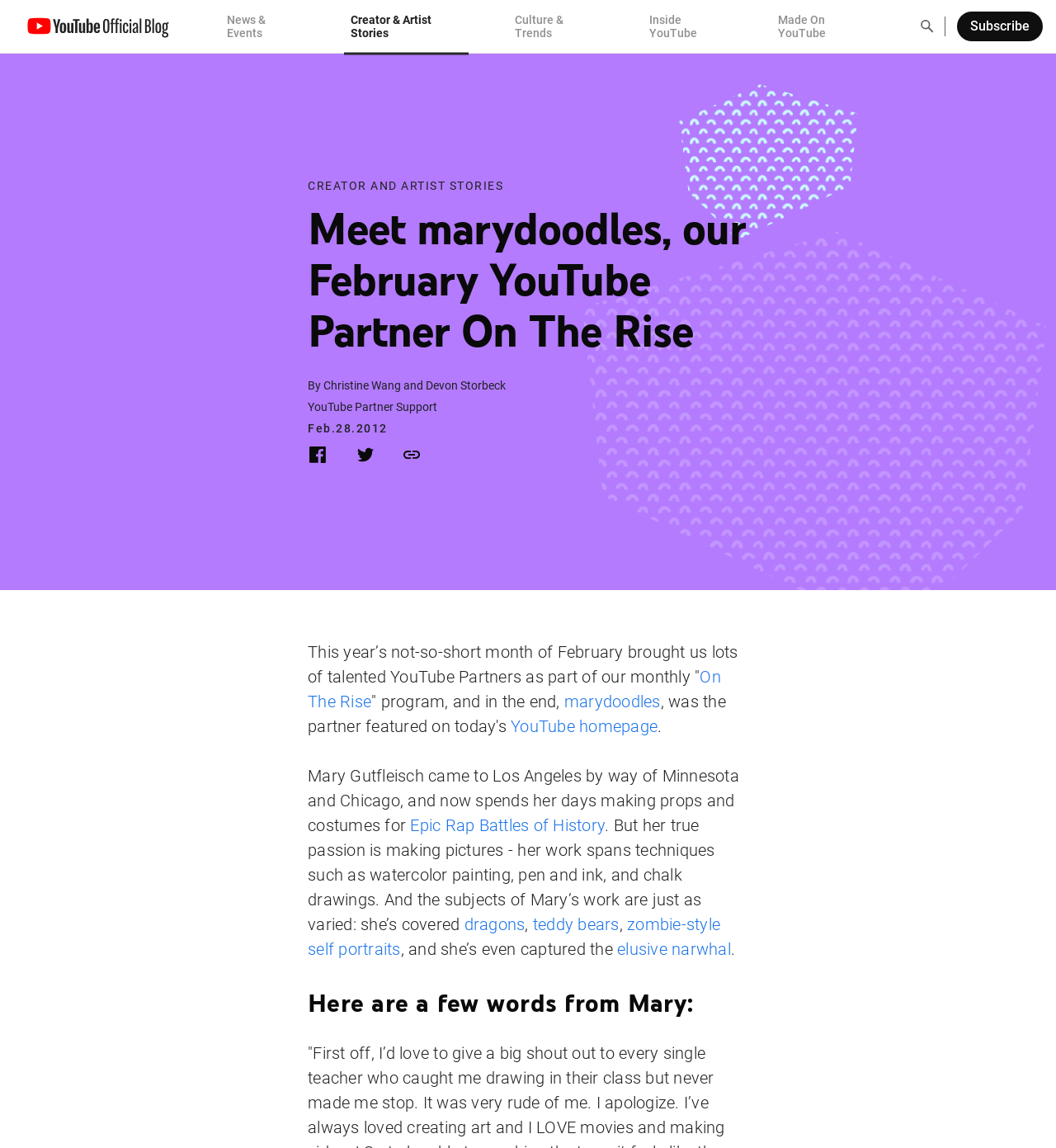Find the bounding box coordinates of the element I should click to carry out the following instruction: "Subscribe".

[0.906, 0.01, 0.988, 0.036]